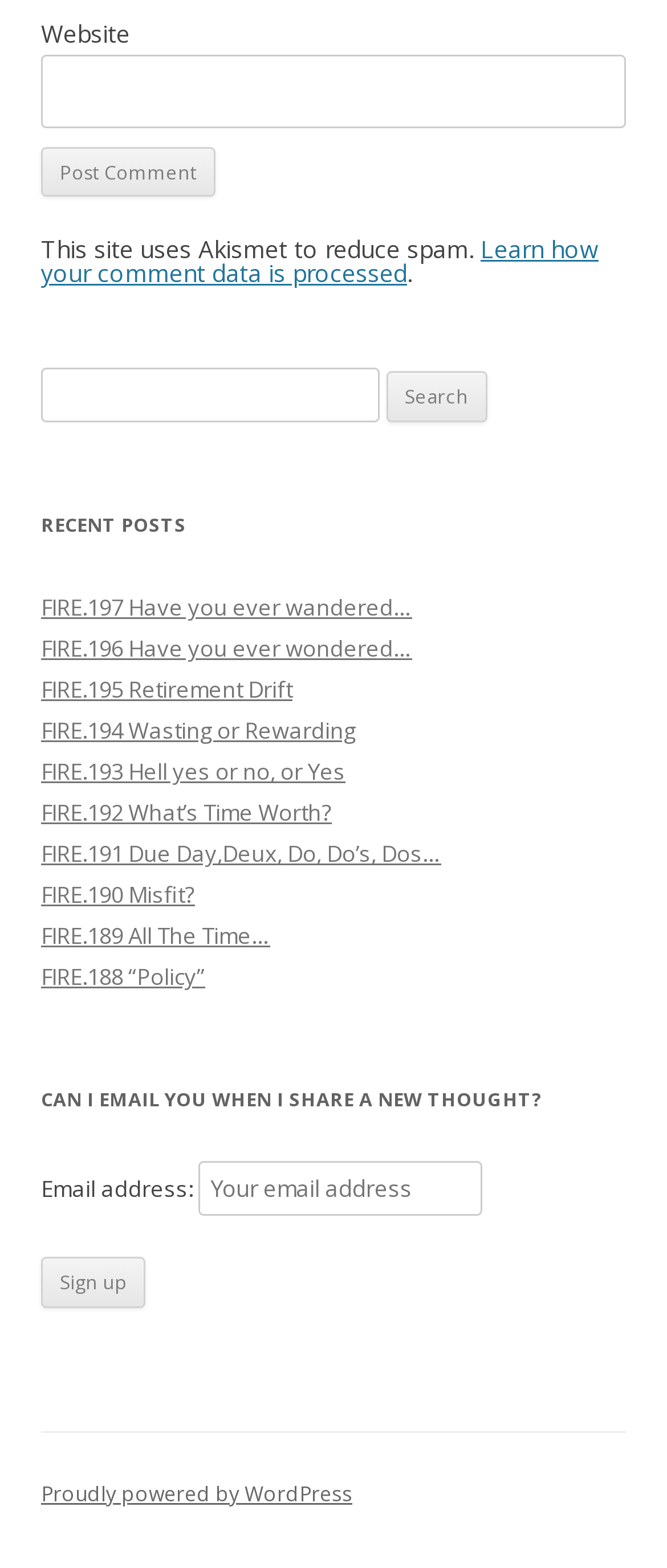What is required to sign up for email updates?
Please give a detailed and elaborate answer to the question.

The section 'CAN I EMAIL YOU WHEN I SHARE A NEW THOUGHT?' has a textbox labeled 'Email address:' which is required to sign up for email updates.